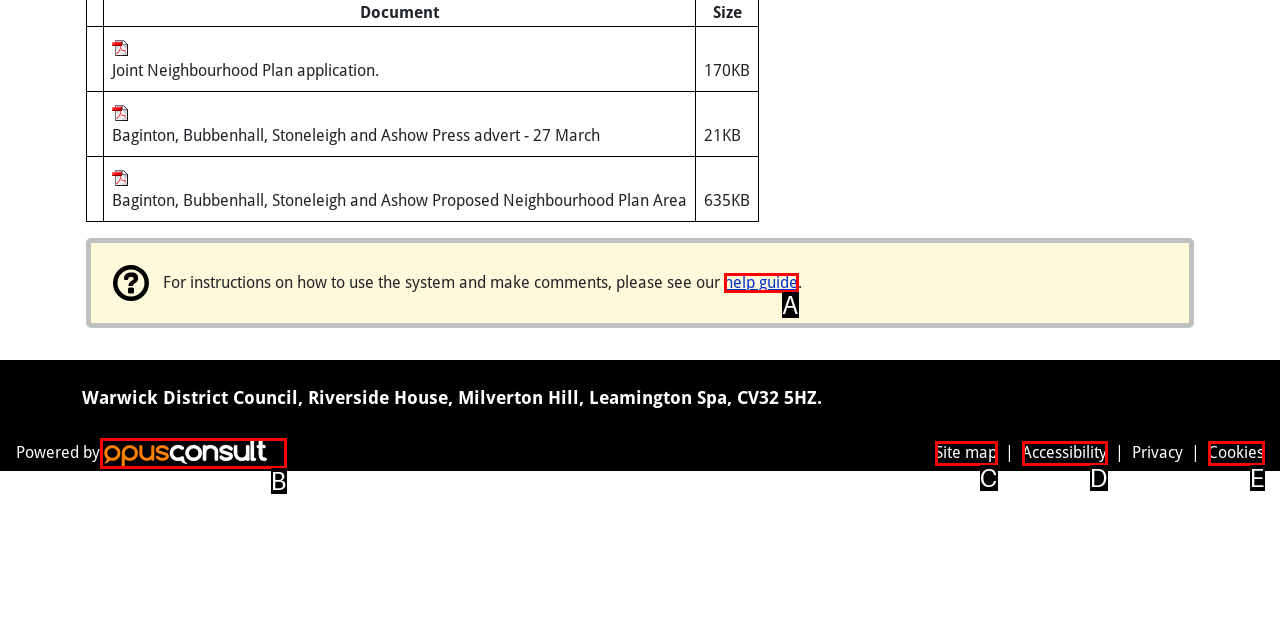From the description: title="JDi Solutions Ltd homepage", identify the option that best matches and reply with the letter of that option directly.

B